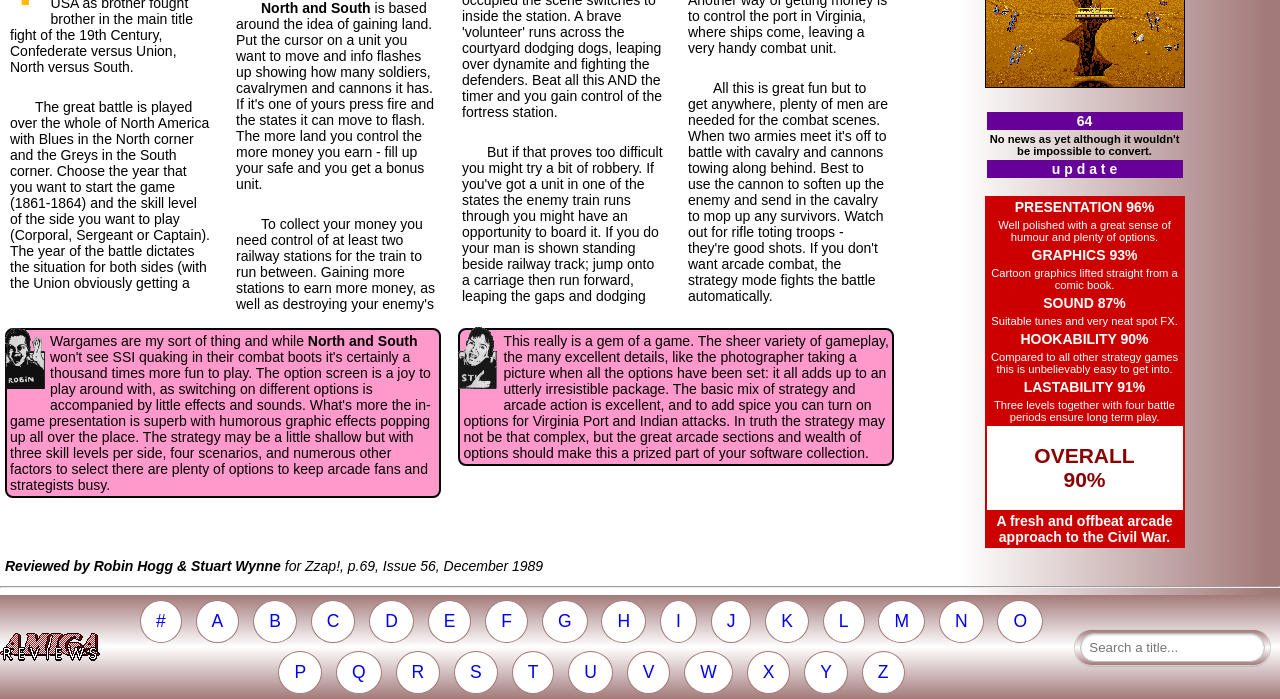What is the purpose of the search box at the bottom of the webpage?
Answer with a single word or phrase by referring to the visual content.

Search a title